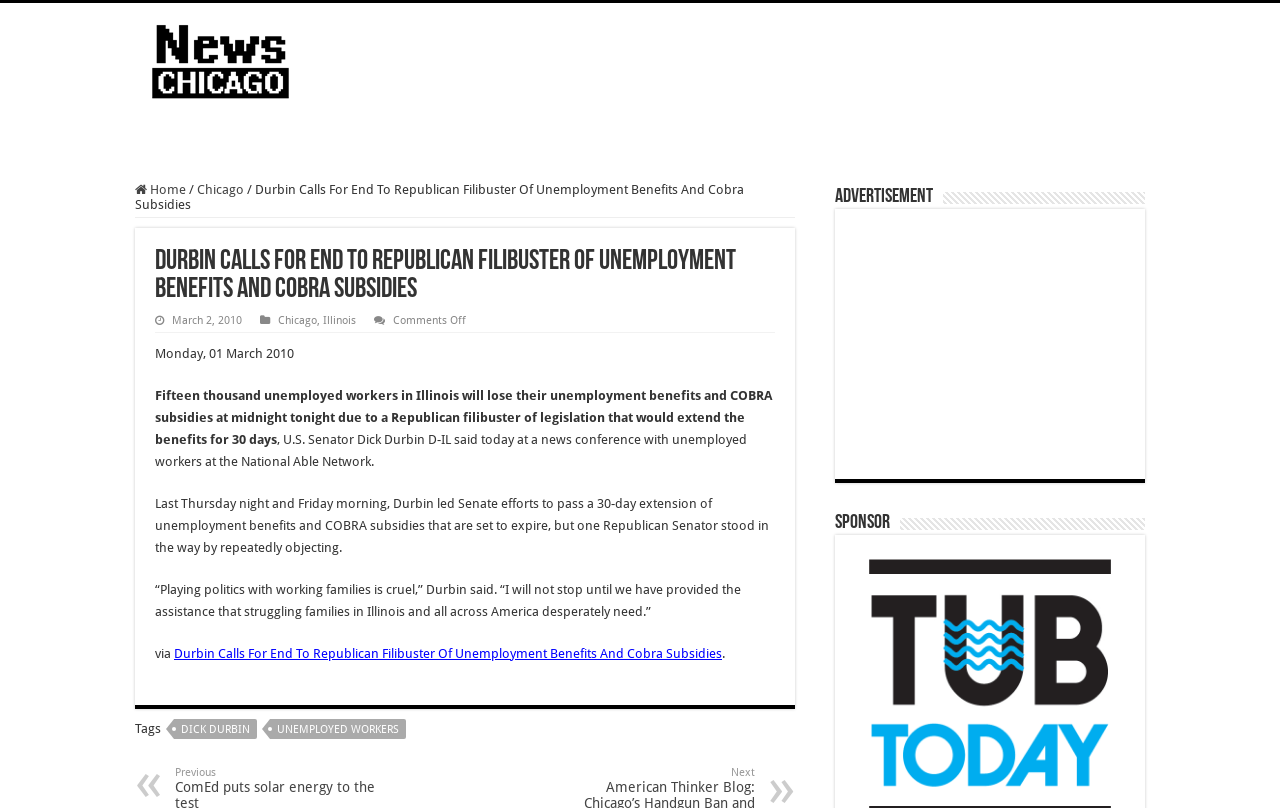What is the topic of the article?
Please answer the question as detailed as possible based on the image.

I inferred the topic by reading the article, which mentions 'unemployment benefits and COBRA subsidies' and '15,000 unemployed workers in Illinois'.